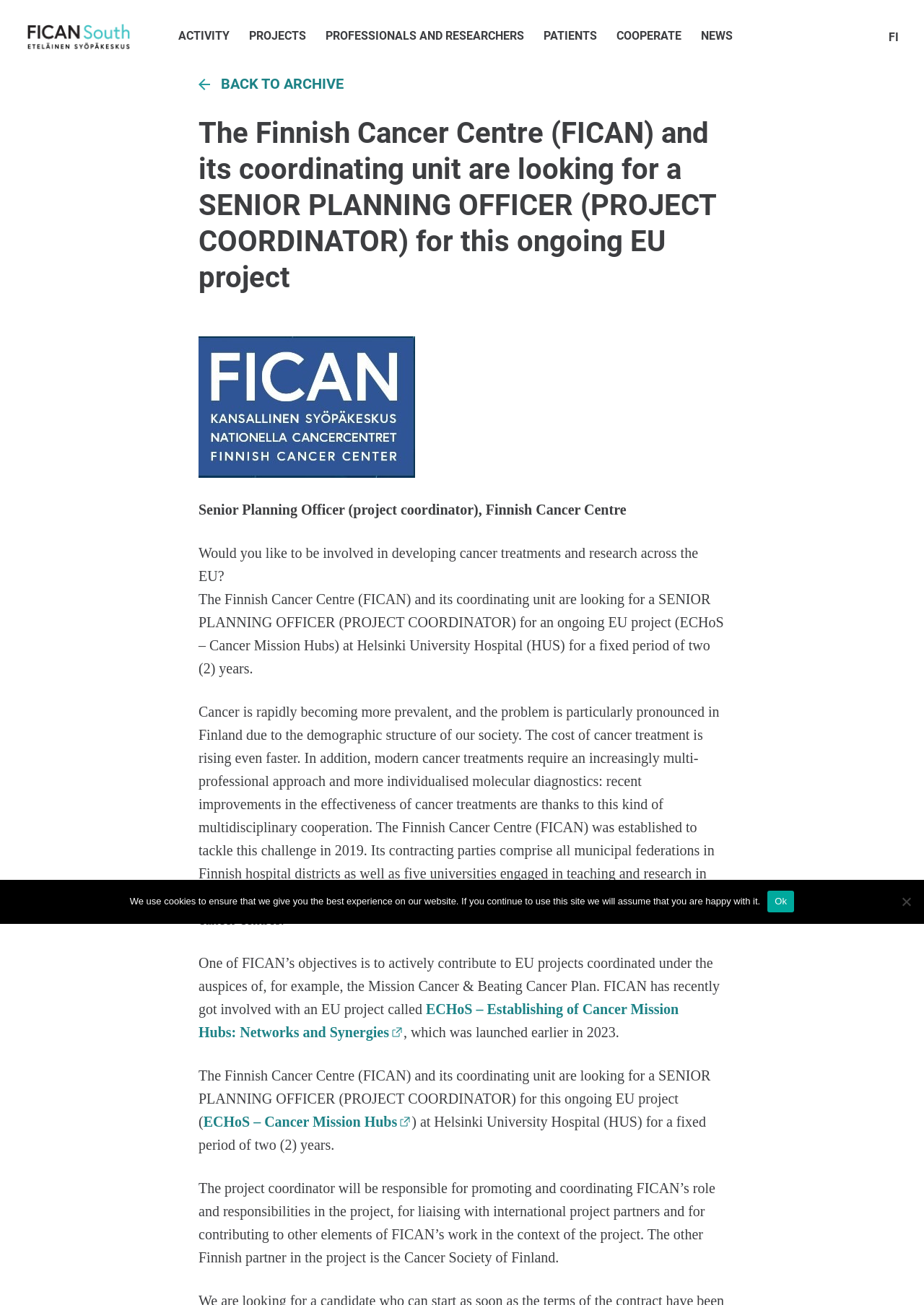Identify the bounding box coordinates of the region that needs to be clicked to carry out this instruction: "Go to the ACTIVITY page". Provide these coordinates as four float numbers ranging from 0 to 1, i.e., [left, top, right, bottom].

[0.184, 0.0, 0.26, 0.055]